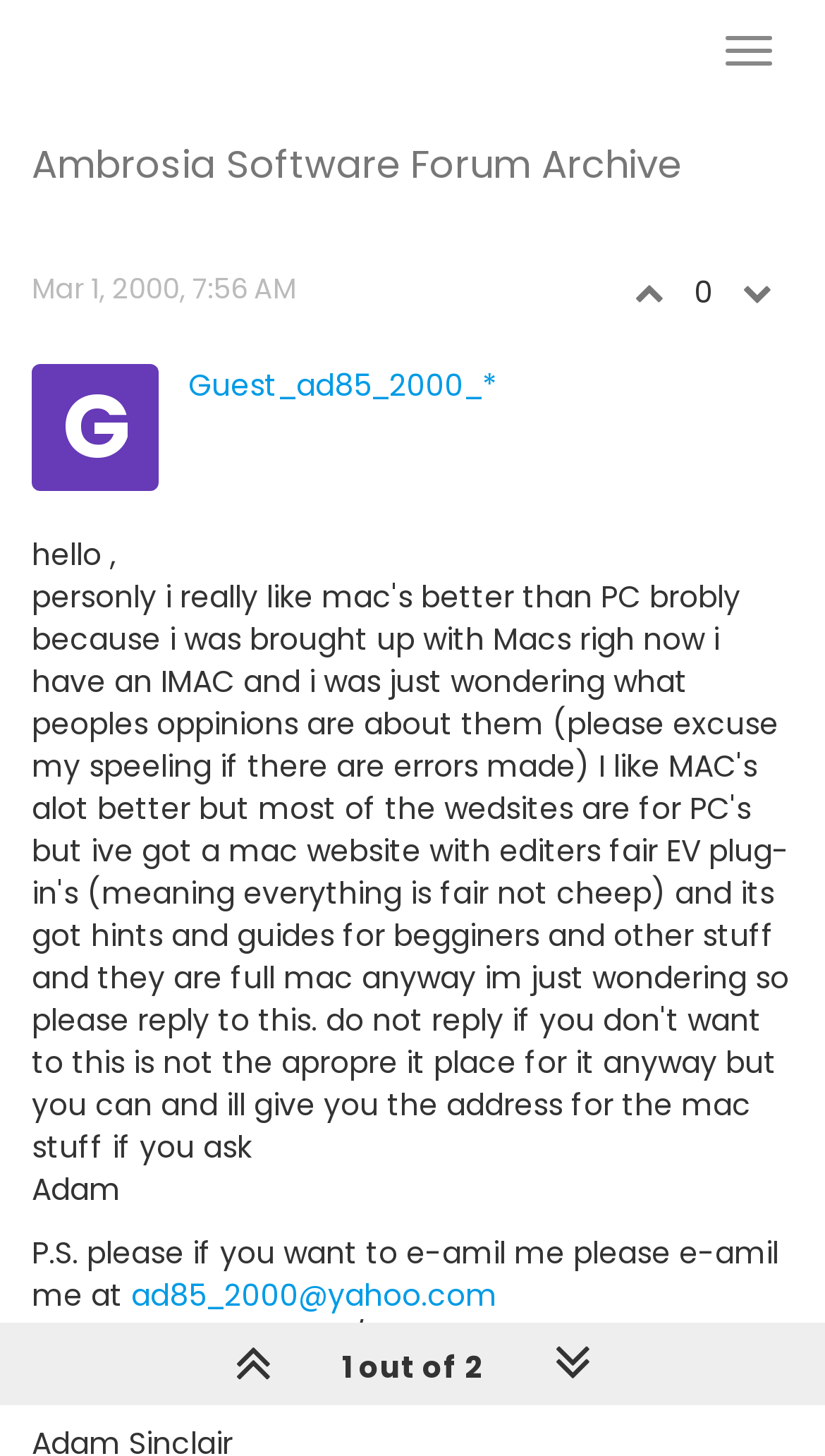Please identify the bounding box coordinates of the element's region that should be clicked to execute the following instruction: "Click the Escape Velocity link". The bounding box coordinates must be four float numbers between 0 and 1, i.e., [left, top, right, bottom].

[0.223, 0.099, 0.505, 0.128]